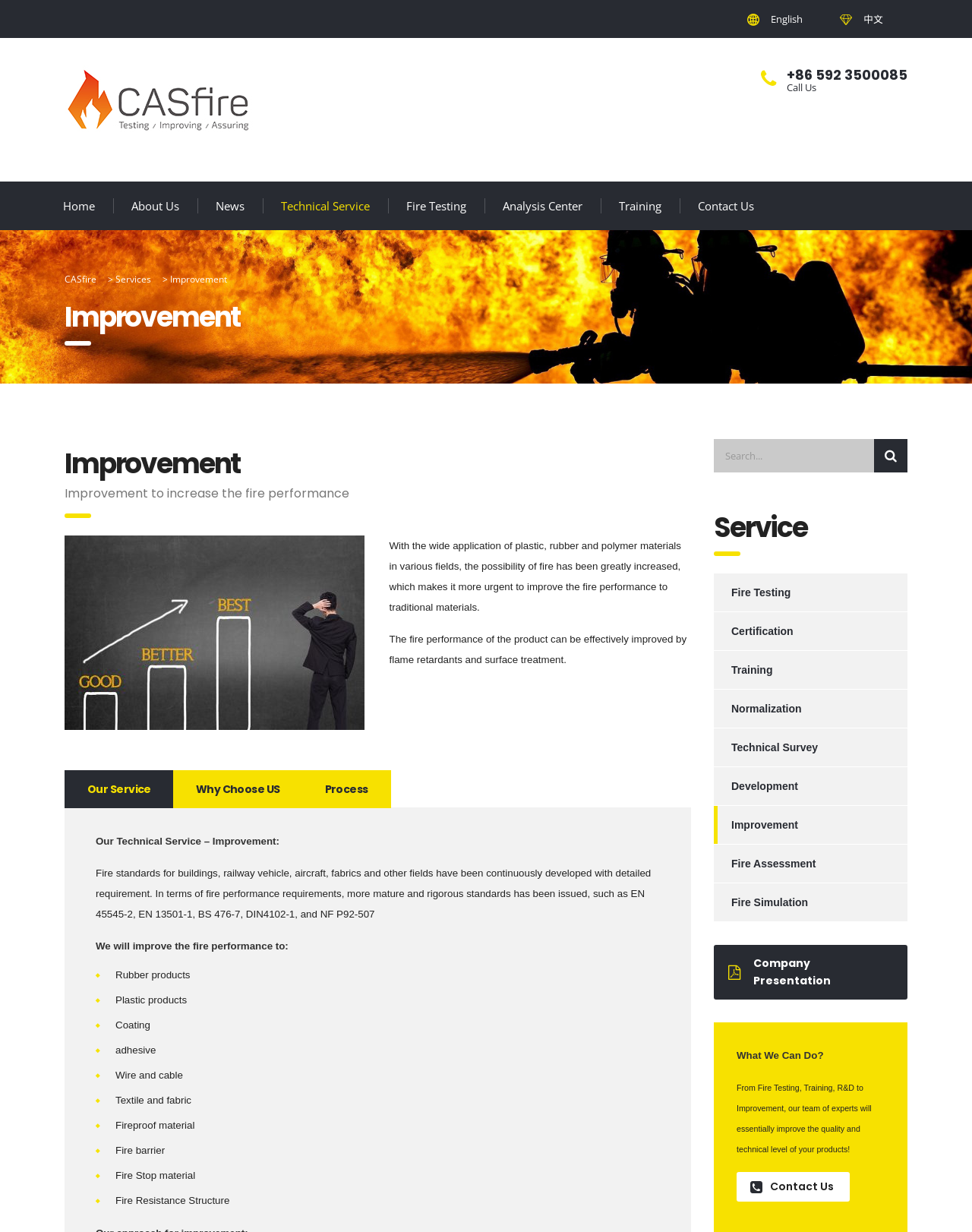What is the function of the search box?
Provide a detailed answer to the question using information from the image.

I inferred the function of the search box by looking at its location and design, which is similar to typical search boxes found on websites, and the presence of a button with a magnifying glass icon next to it, which is a common symbol for search.